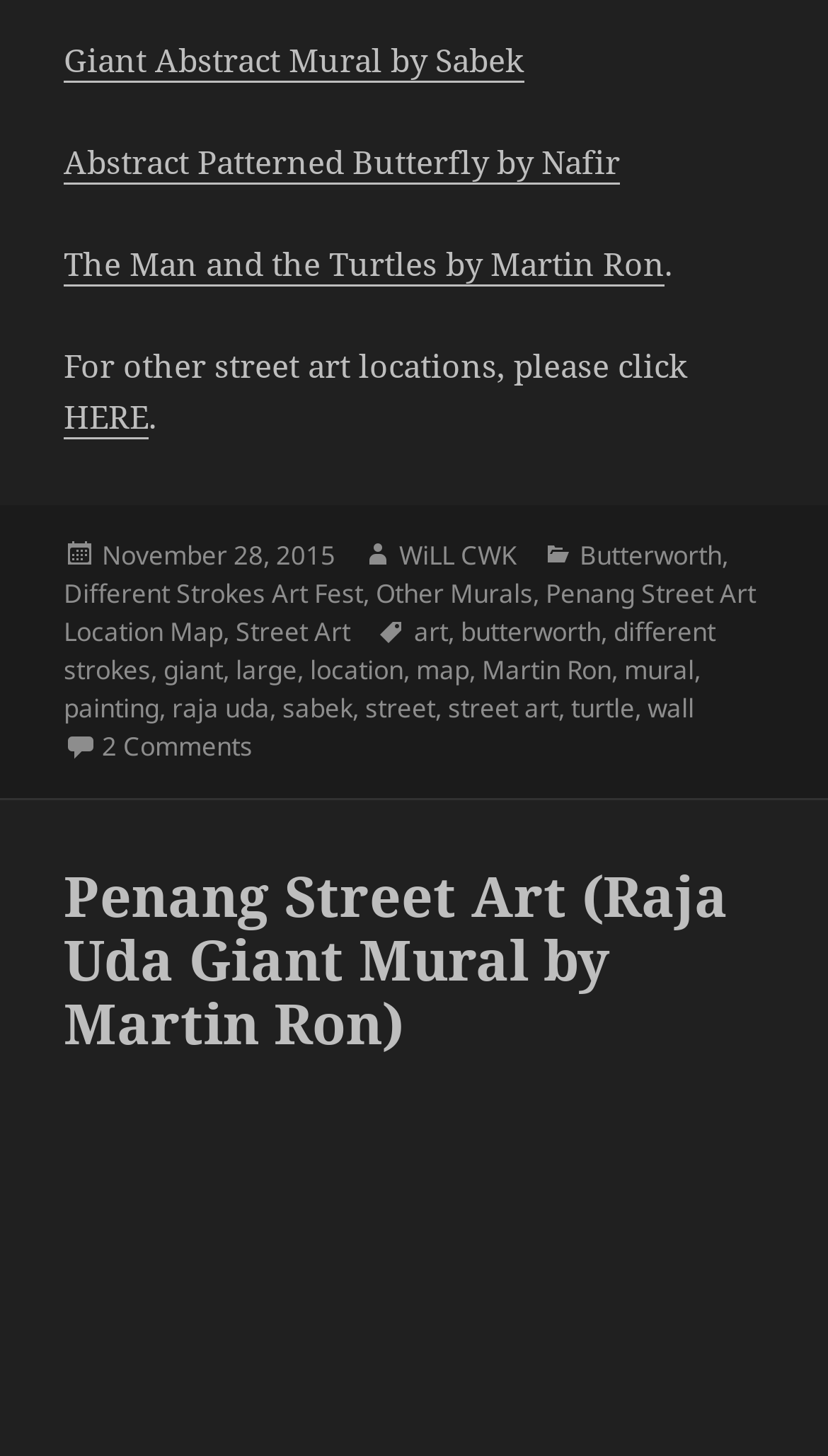For the given element description Different Strokes Art Fest, determine the bounding box coordinates of the UI element. The coordinates should follow the format (top-left x, top-left y, bottom-right x, bottom-right y) and be within the range of 0 to 1.

[0.077, 0.395, 0.438, 0.421]